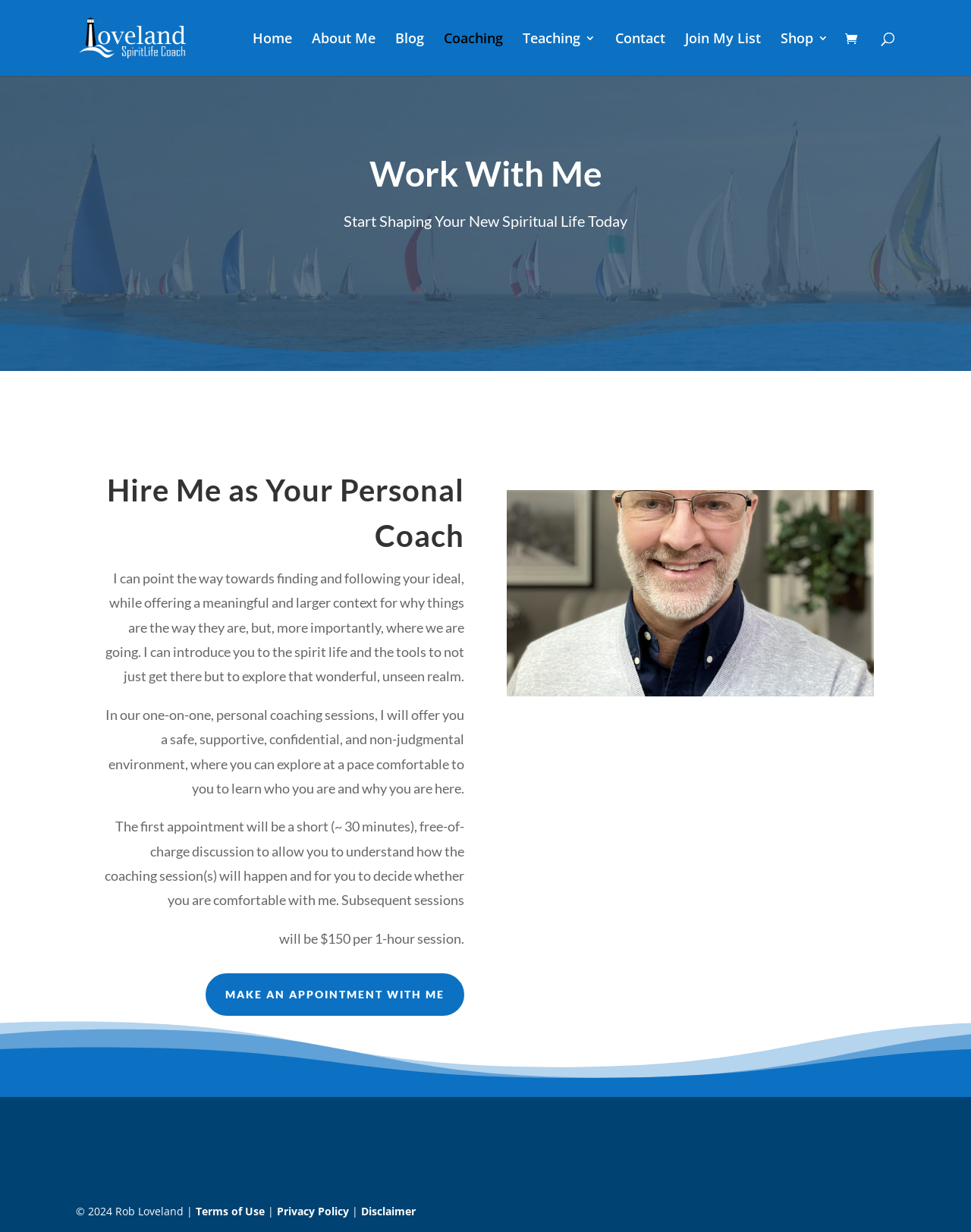Locate the bounding box for the described UI element: "Join My List". Ensure the coordinates are four float numbers between 0 and 1, formatted as [left, top, right, bottom].

[0.705, 0.026, 0.784, 0.062]